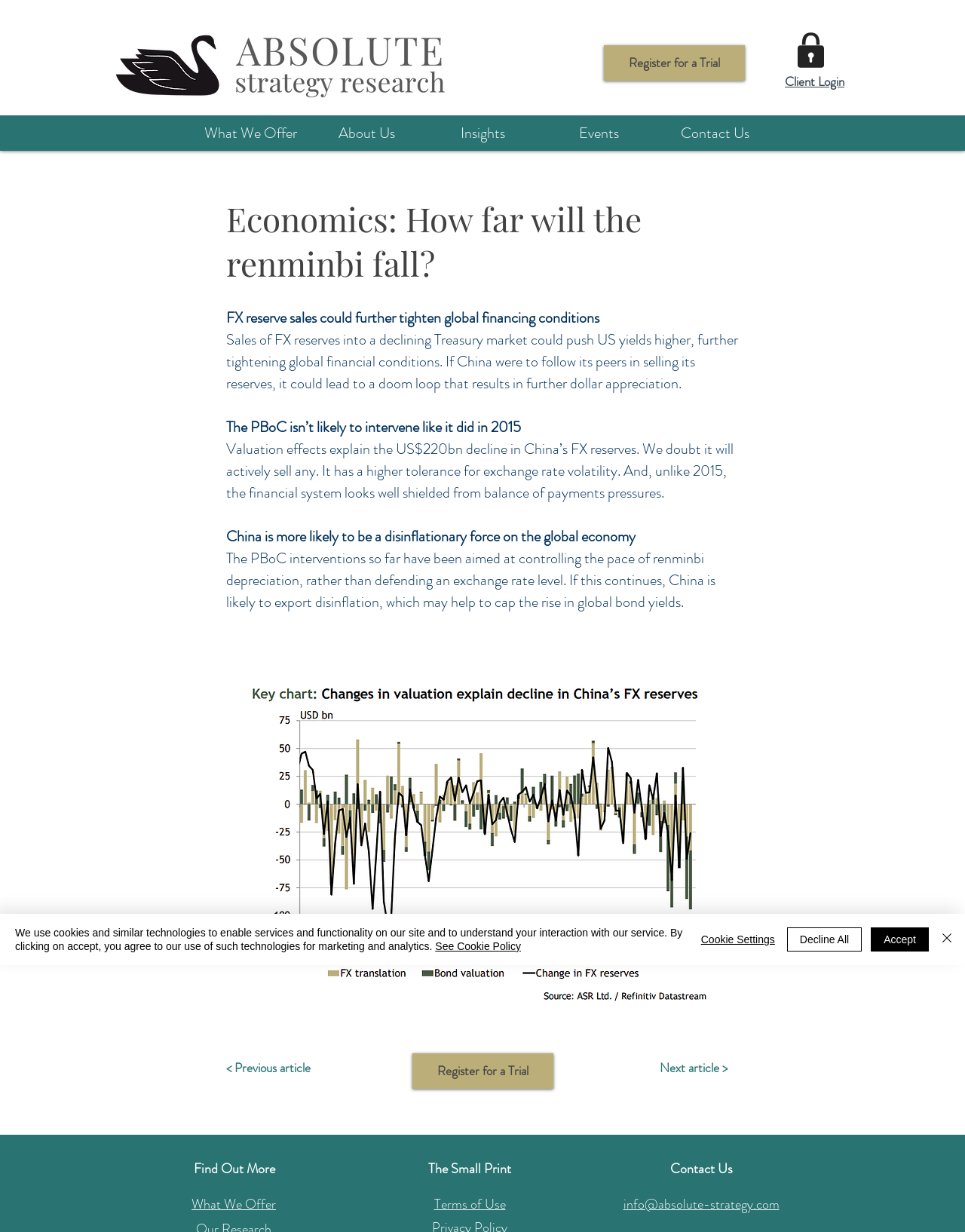Give a concise answer using only one word or phrase for this question:
What is the topic of the article?

Renminbi fall